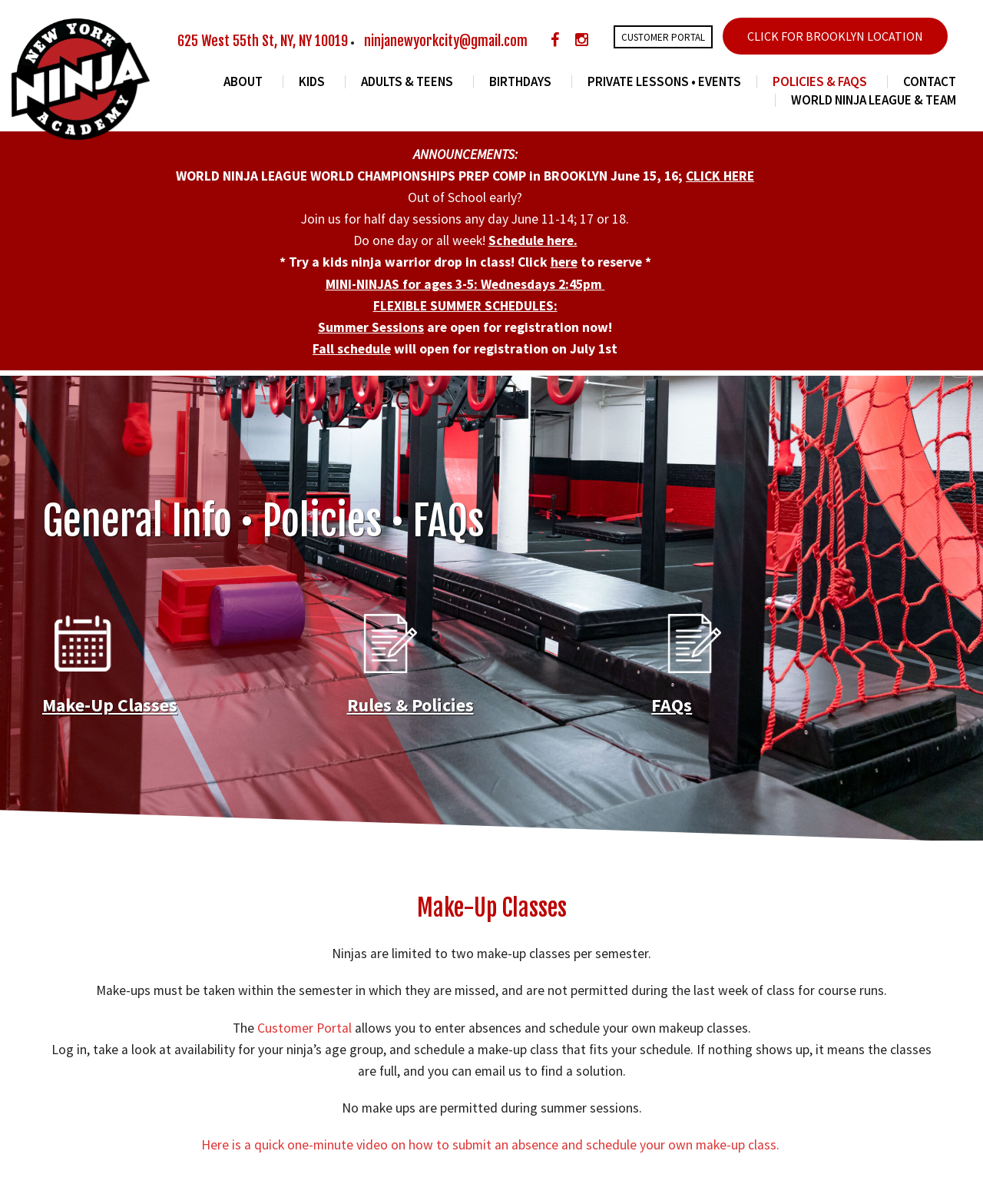What is the age range for MINI-NINJAS classes?
Using the information from the image, give a concise answer in one word or a short phrase.

3-5